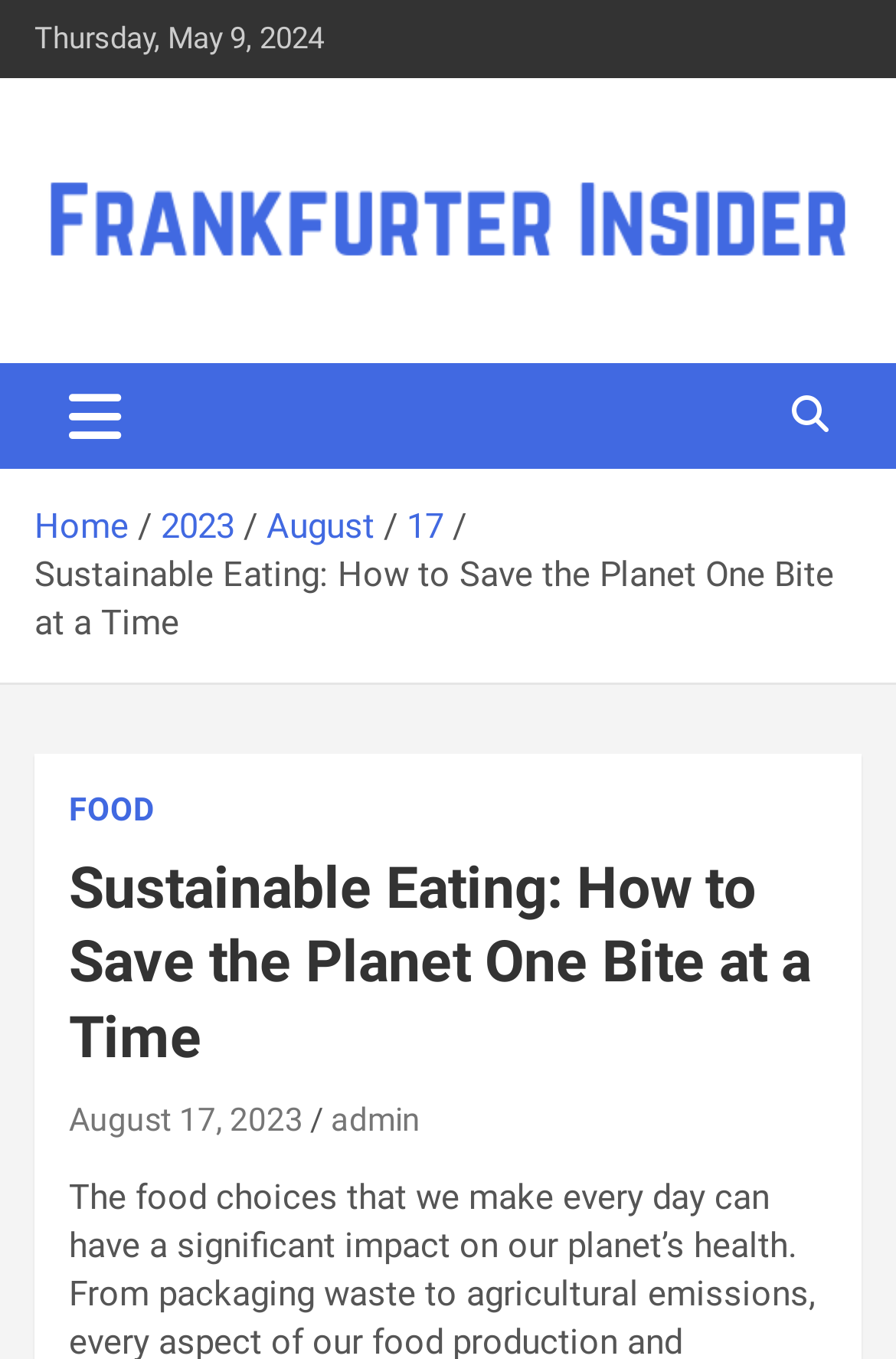Extract the main title from the webpage and generate its text.

Sustainable Eating: How to Save the Planet One Bite at a Time